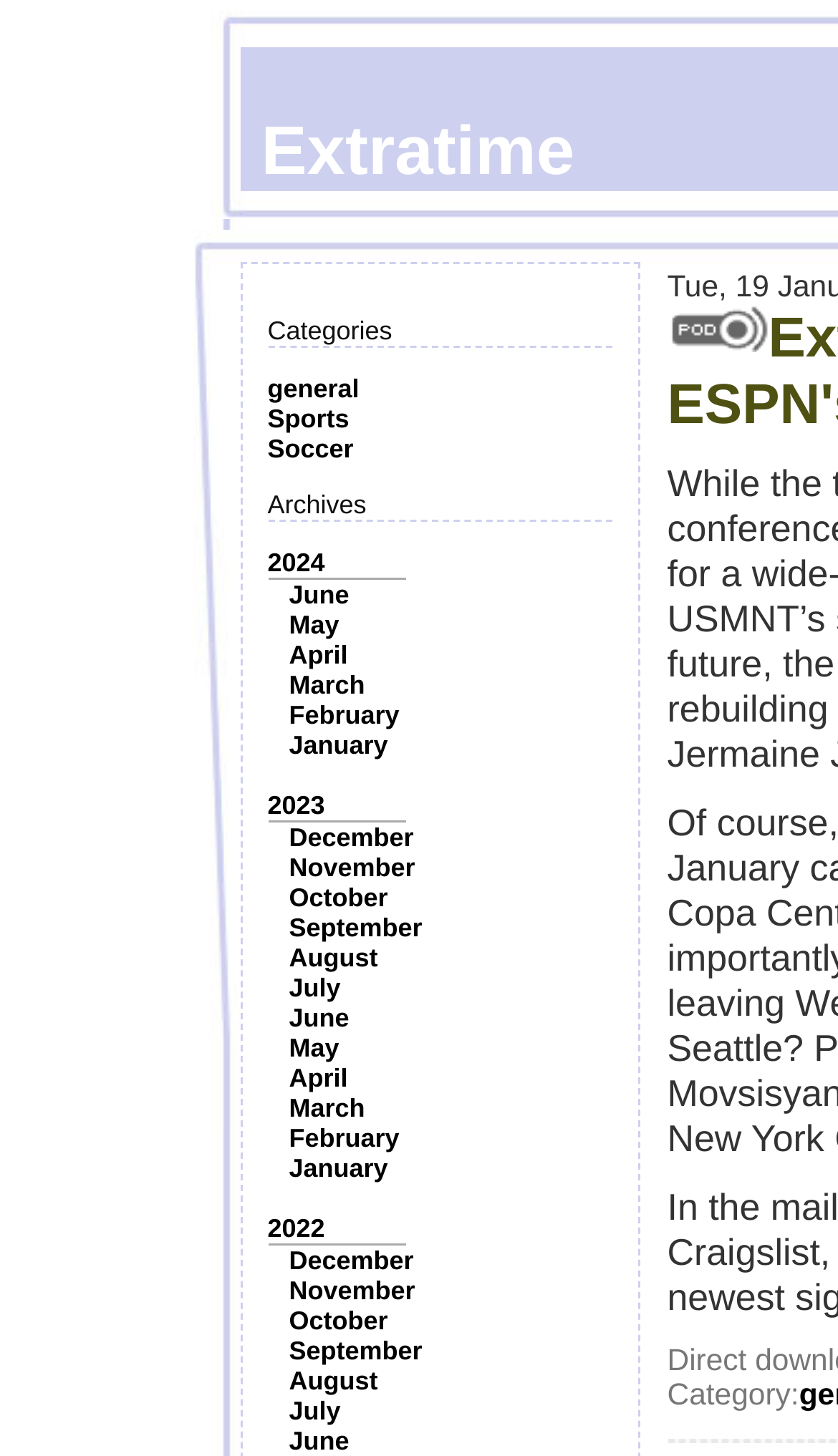Find the bounding box of the element with the following description: "2024". The coordinates must be four float numbers between 0 and 1, formatted as [left, top, right, bottom].

[0.319, 0.376, 0.388, 0.397]